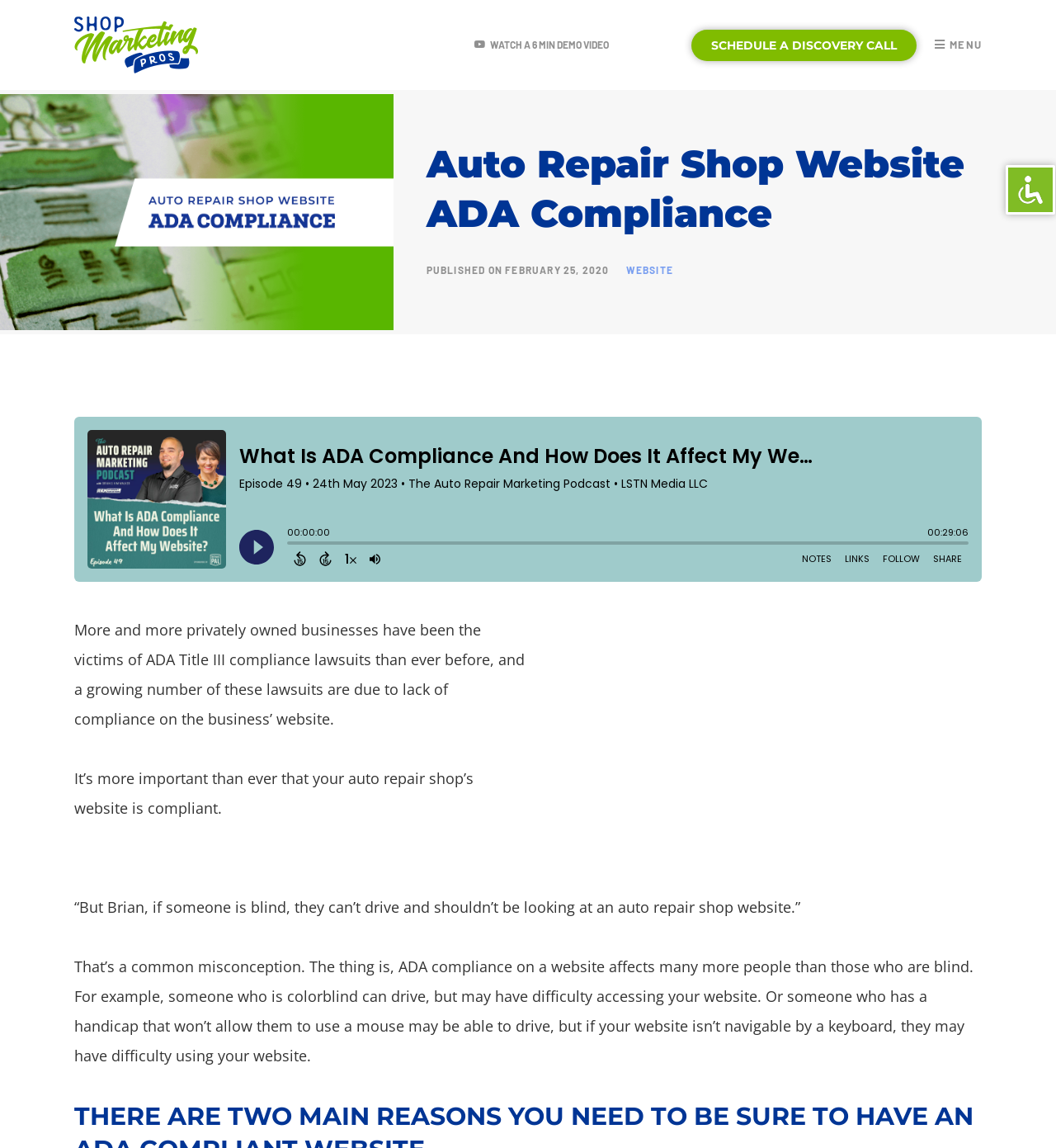What is the purpose of ADA compliance on a website?
Please ensure your answer to the question is detailed and covers all necessary aspects.

According to the webpage, ADA compliance on a website is not just for blind people, but also for people with other disabilities, such as colorblindness or those who cannot use a mouse. It is to ensure that people with disabilities can access and use the website.